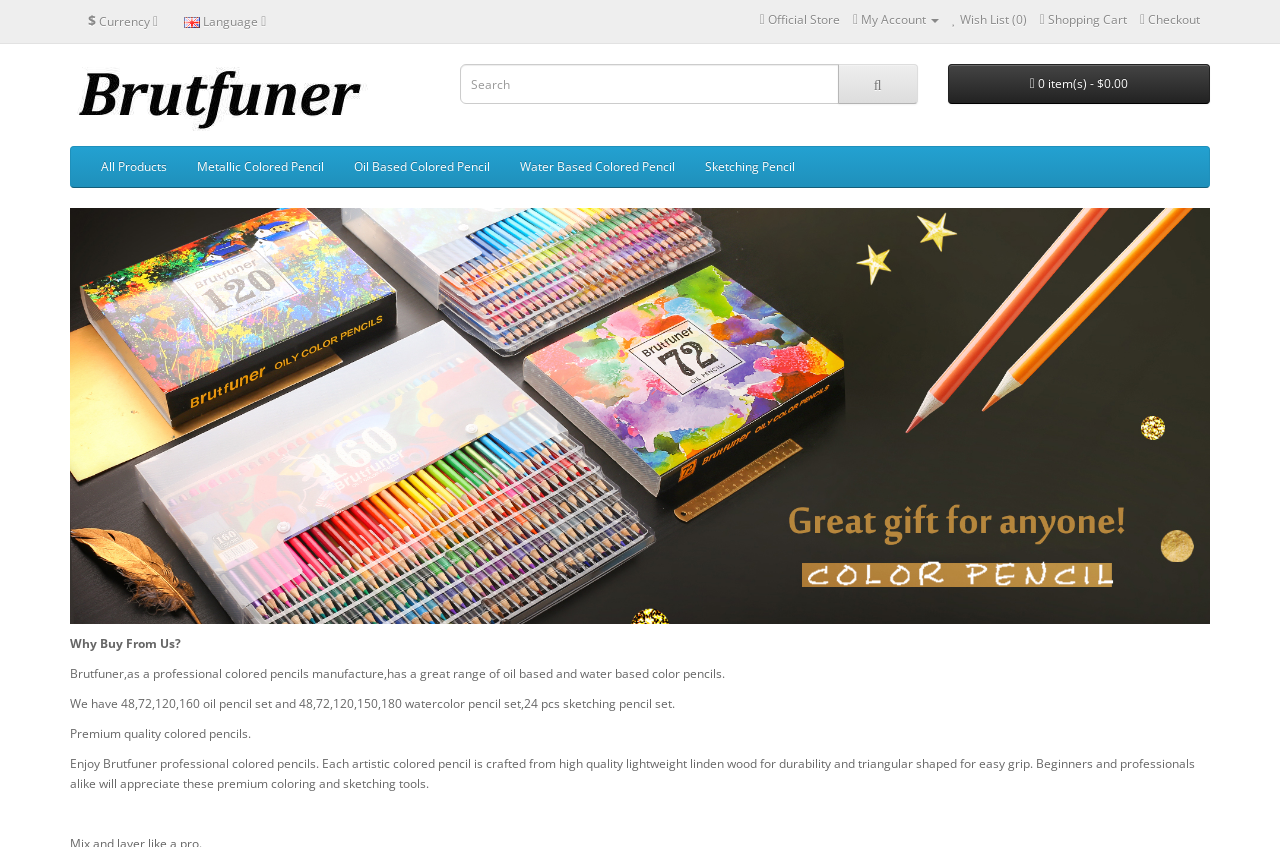Respond to the question with just a single word or phrase: 
What is the current total in the shopping cart?

$0.00